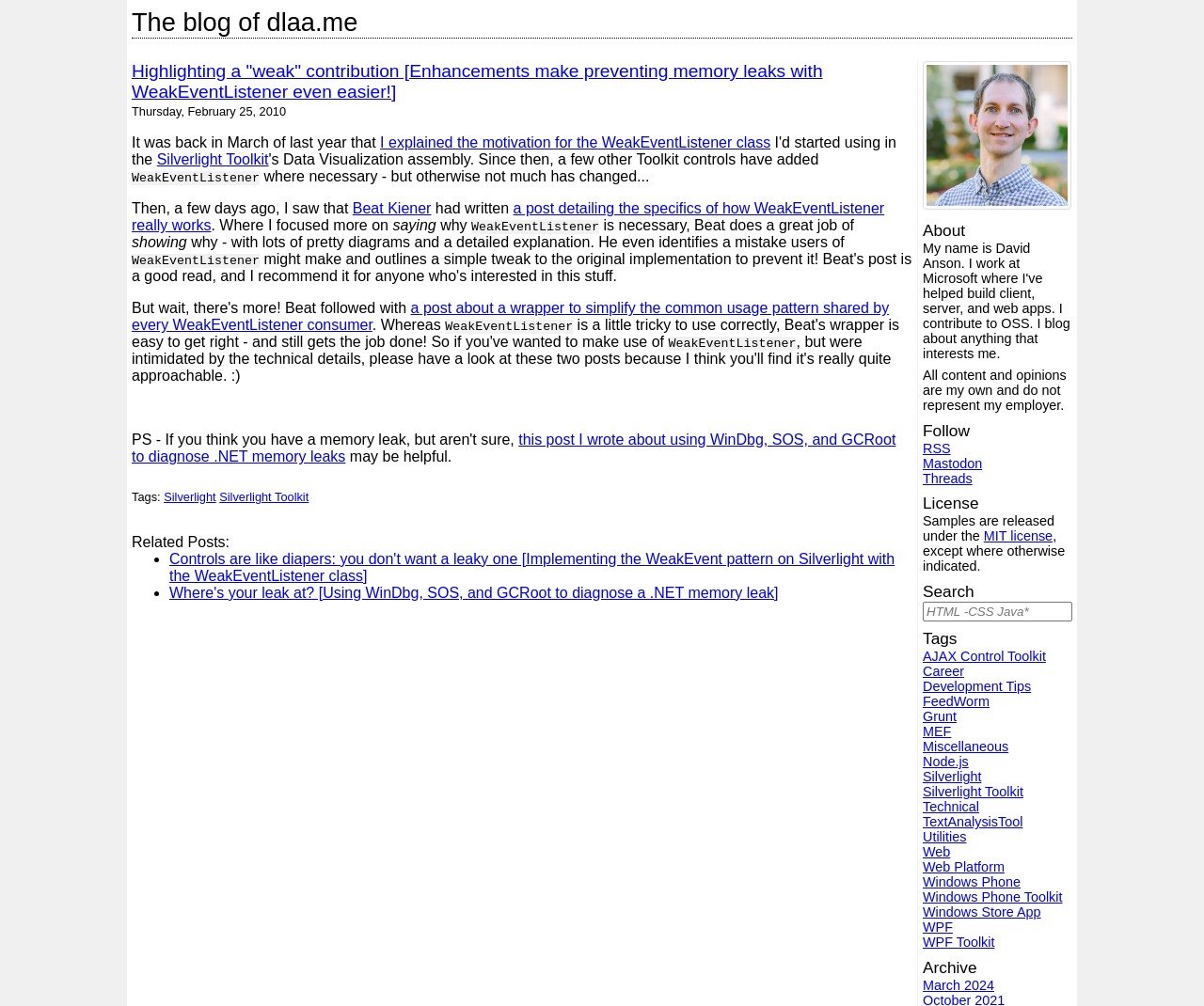Please find the bounding box coordinates of the element's region to be clicked to carry out this instruction: "Click the link to the related post about controls being like diapers".

[0.141, 0.547, 0.743, 0.58]